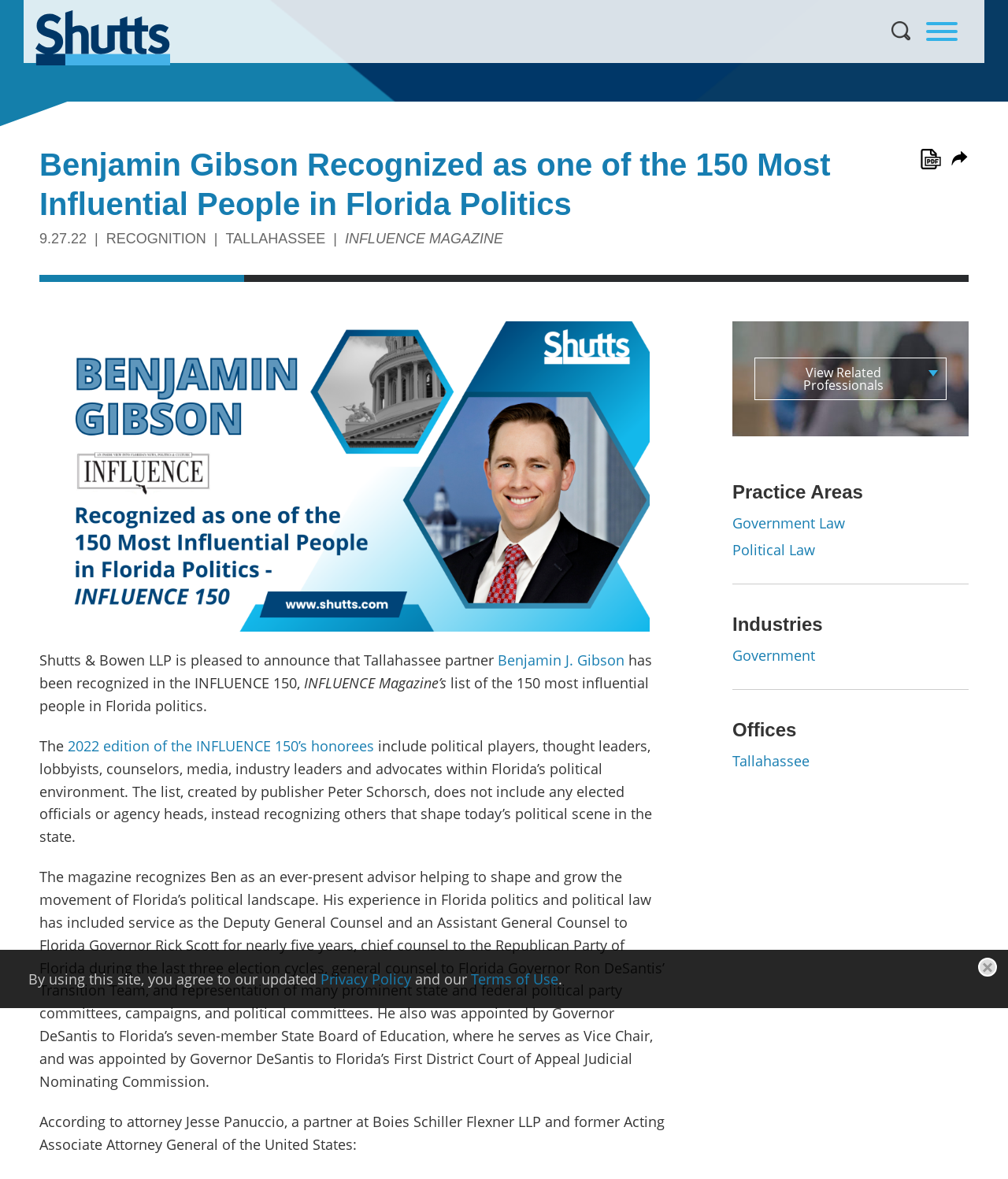What is the principal heading displayed on the webpage?

Benjamin Gibson Recognized as one of the 150 Most Influential People in Florida Politics